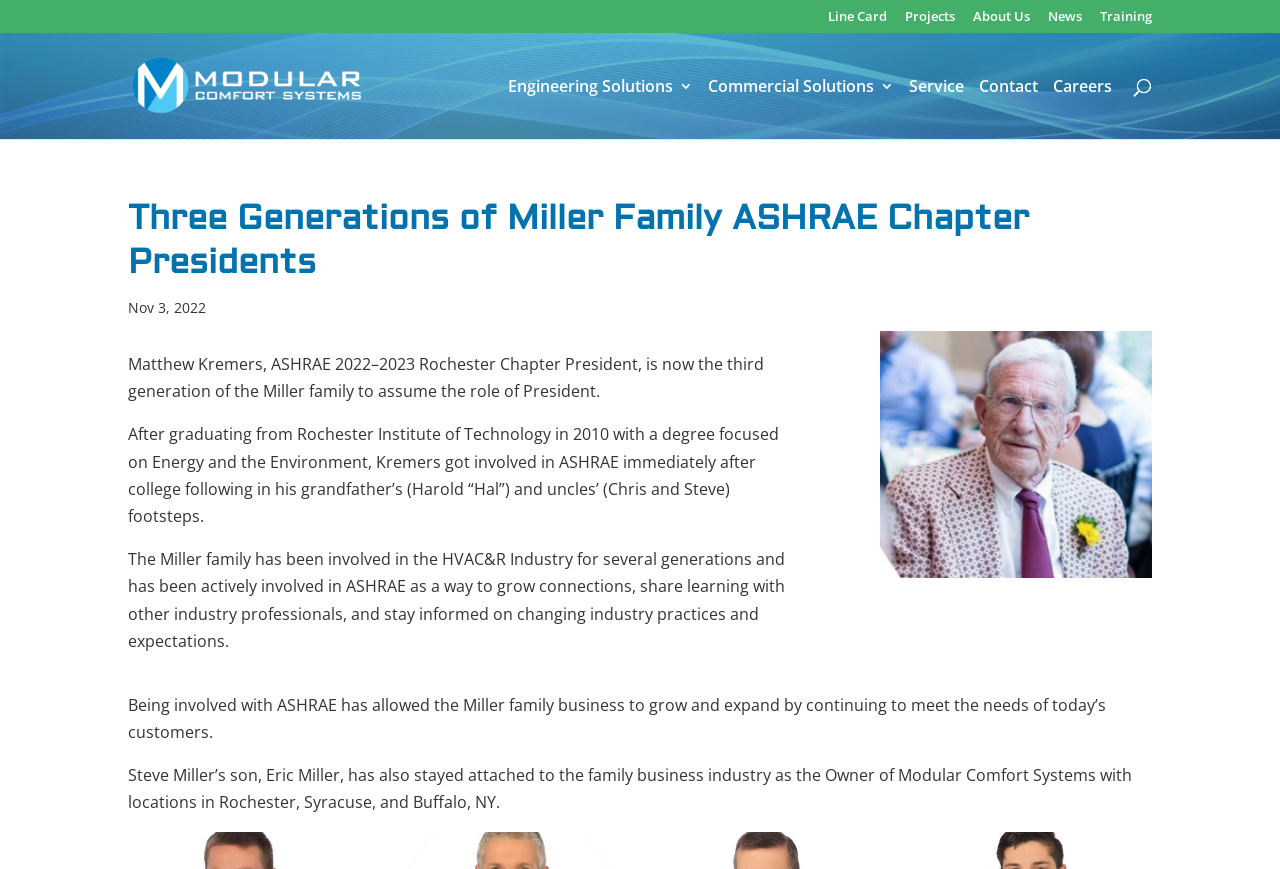Locate the bounding box coordinates of the region to be clicked to comply with the following instruction: "Visit the 'About Us' page". The coordinates must be four float numbers between 0 and 1, in the form [left, top, right, bottom].

[0.76, 0.011, 0.805, 0.037]